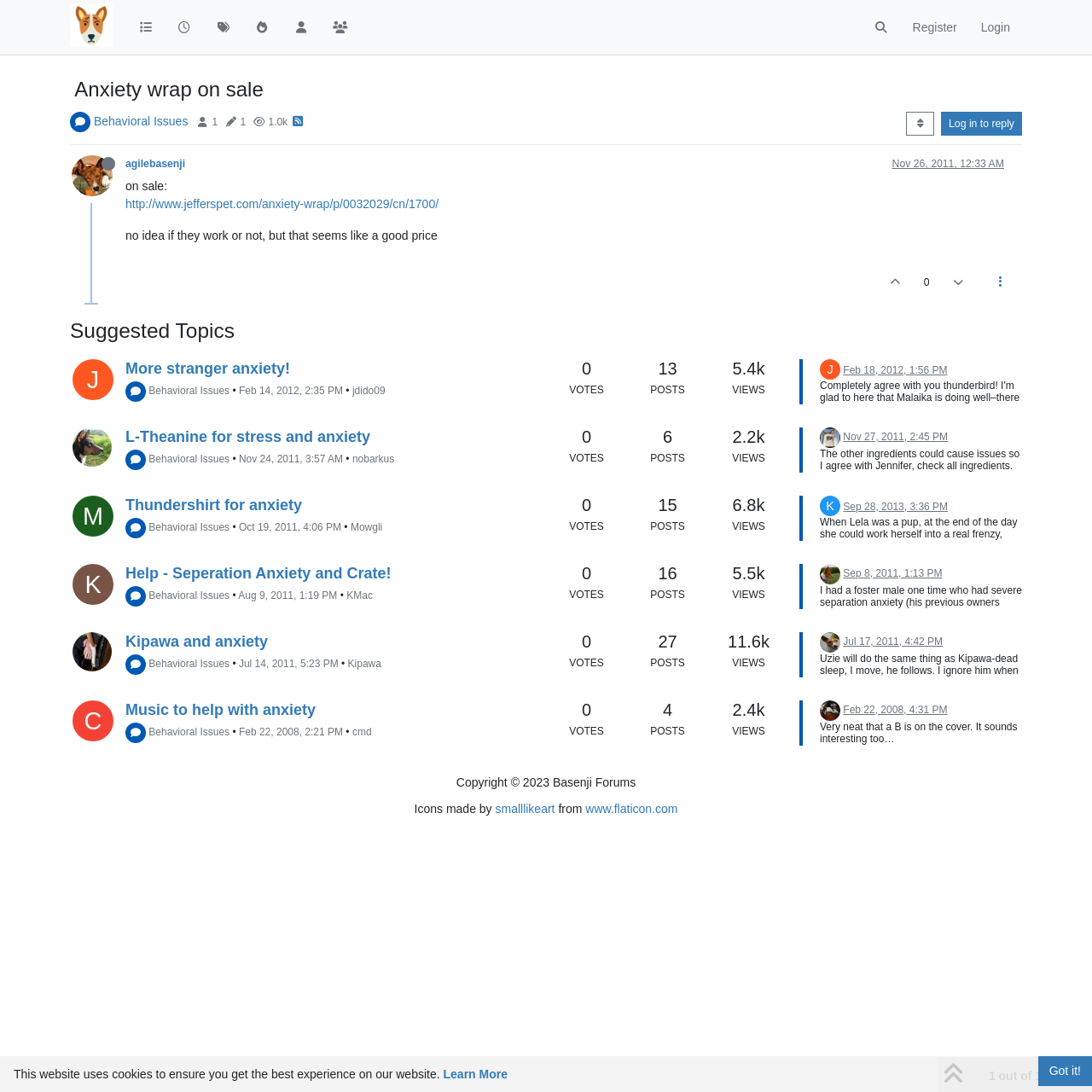Who started the conversation about 'Anxiety wrap on sale'?
Using the image, answer in one word or phrase.

agilebasenji